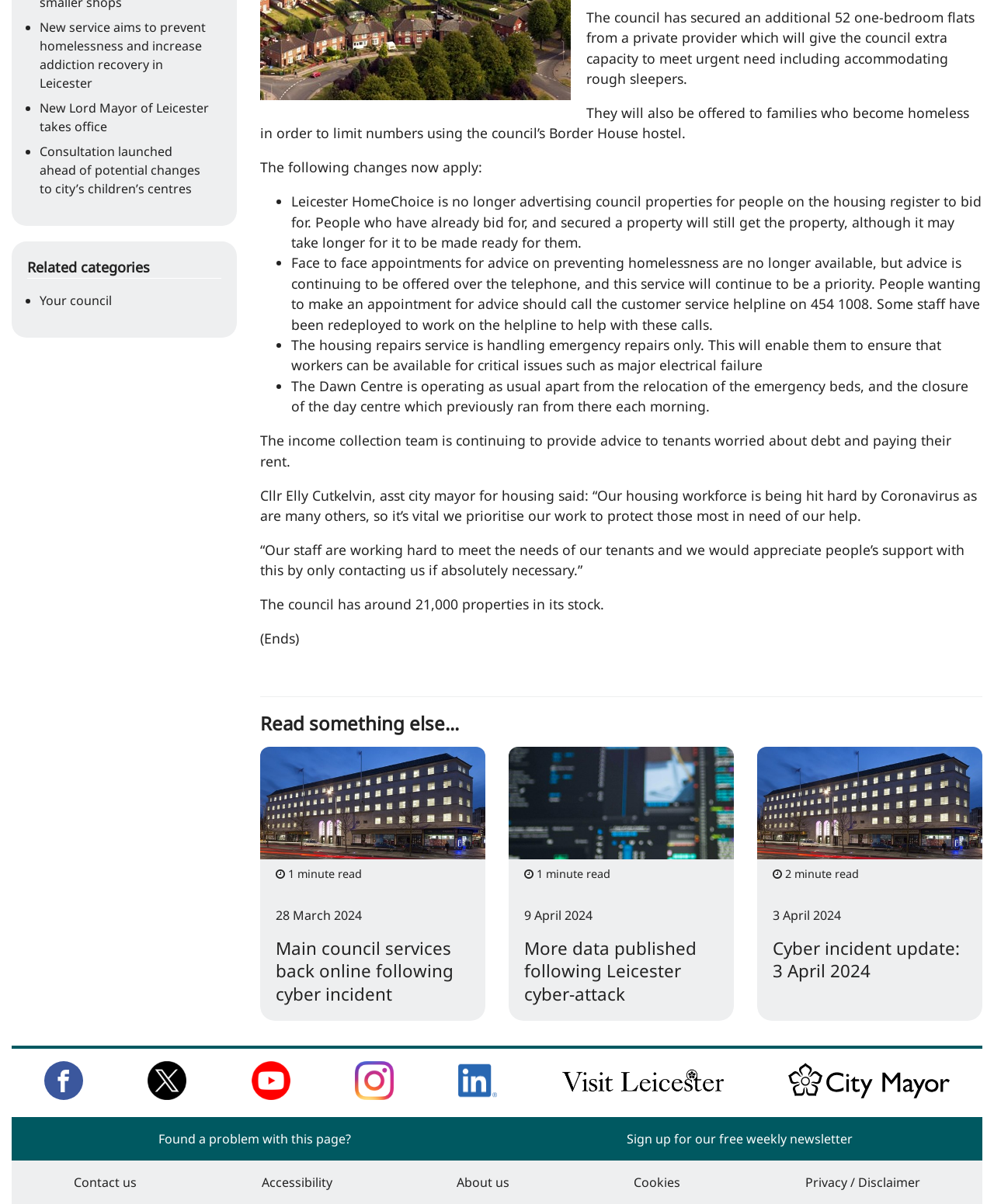Using the element description provided, determine the bounding box coordinates in the format (top-left x, top-left y, bottom-right x, bottom-right y). Ensure that all values are floating point numbers between 0 and 1. Element description: Privacy / Disclaimer

[0.81, 0.975, 0.926, 0.989]